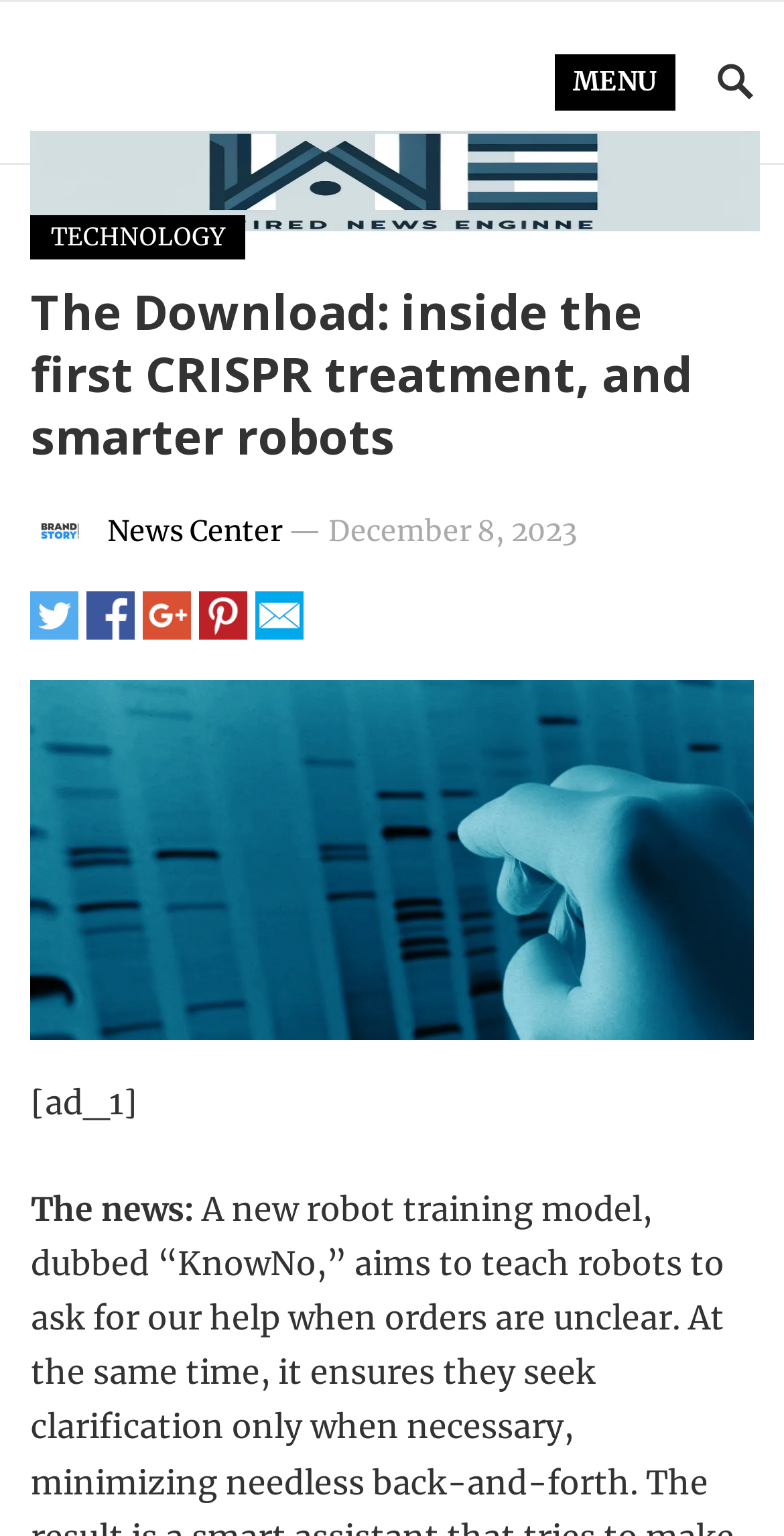Find the UI element described as: "Technology" and predict its bounding box coordinates. Ensure the coordinates are four float numbers between 0 and 1, [left, top, right, bottom].

[0.039, 0.14, 0.314, 0.169]